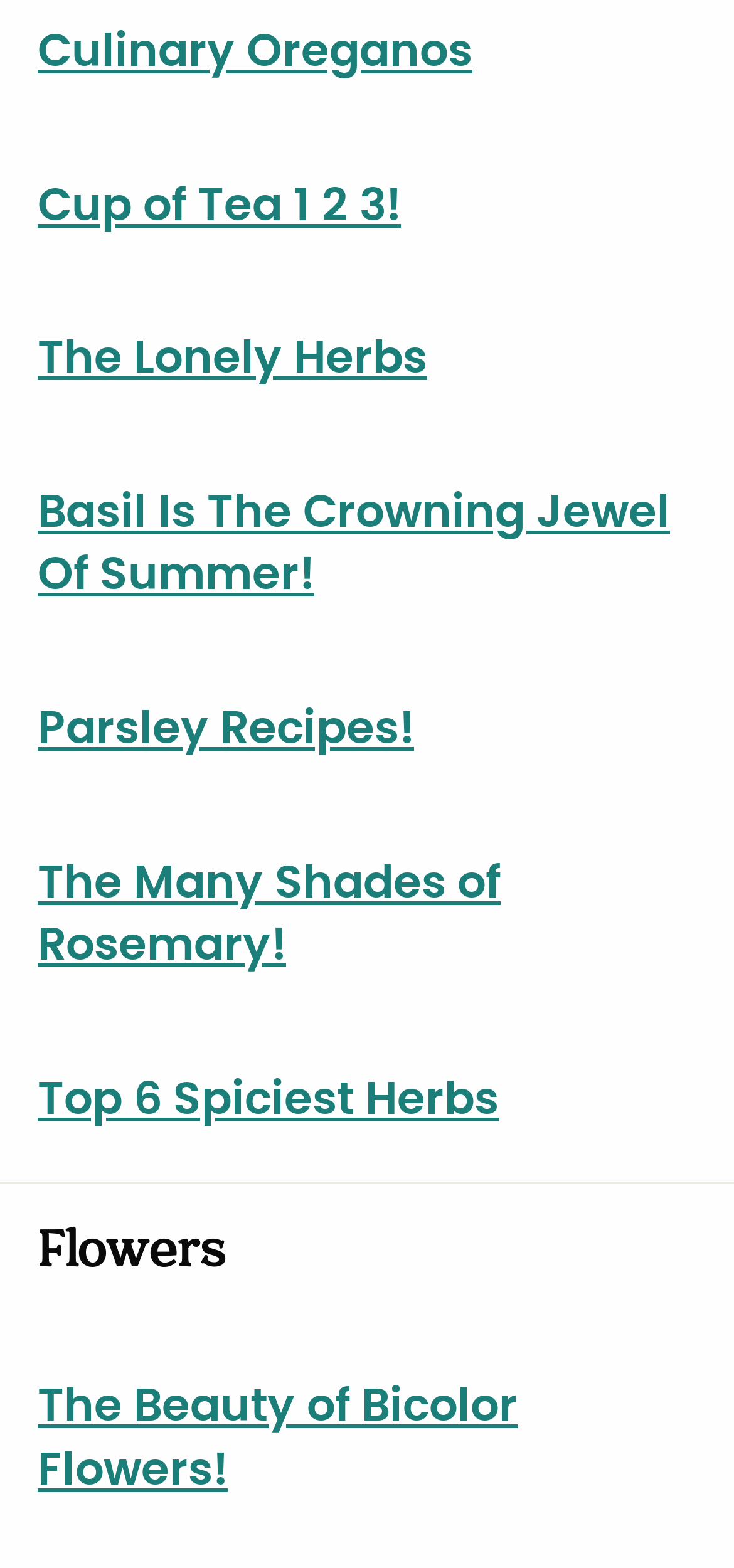Specify the bounding box coordinates of the area to click in order to follow the given instruction: "learn about The Beauty of Bicolor Flowers!."

[0.051, 0.879, 0.949, 0.959]